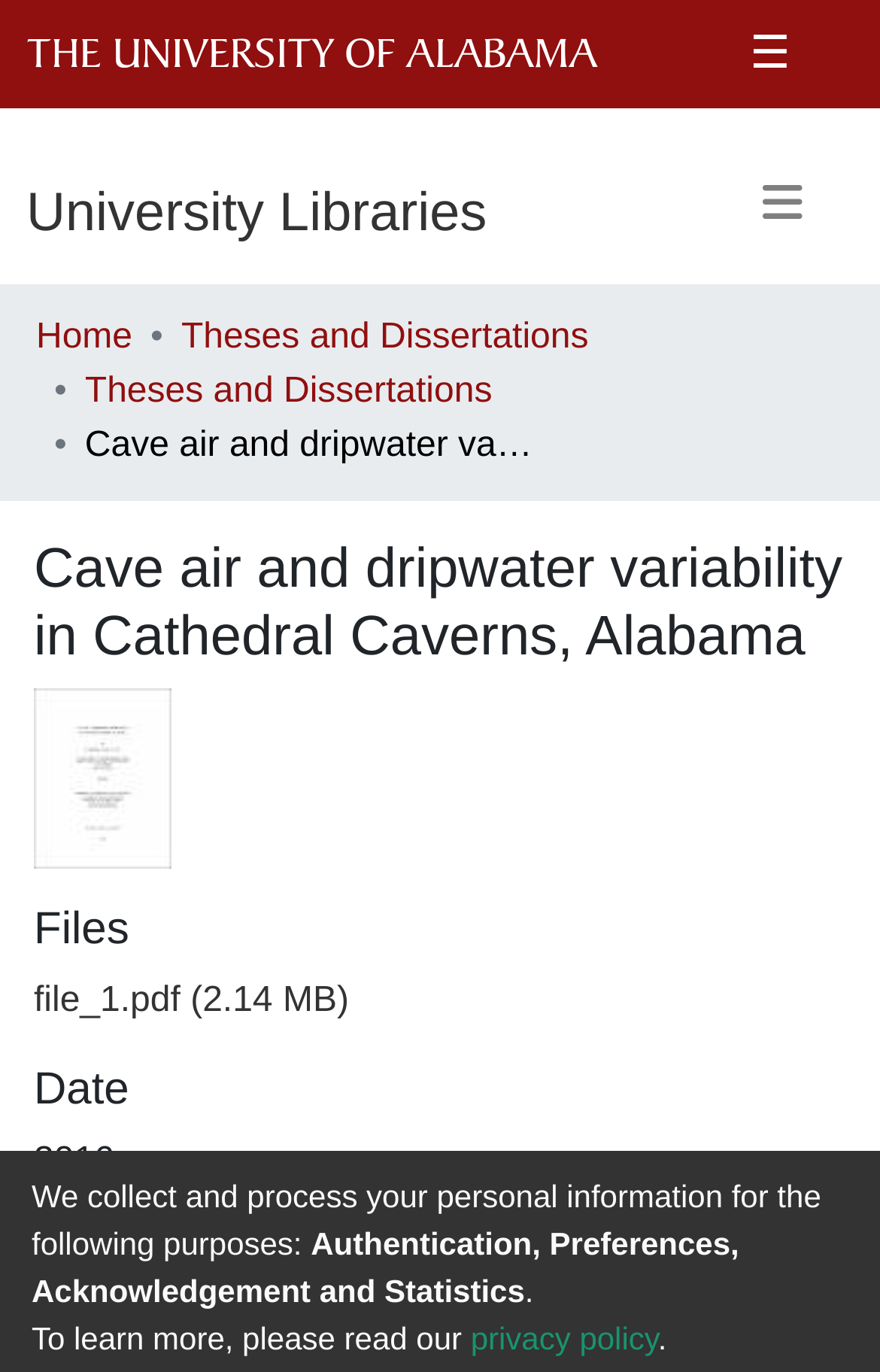Pinpoint the bounding box coordinates of the area that should be clicked to complete the following instruction: "Toggle navigation". The coordinates must be given as four float numbers between 0 and 1, i.e., [left, top, right, bottom].

[0.821, 0.125, 0.959, 0.188]